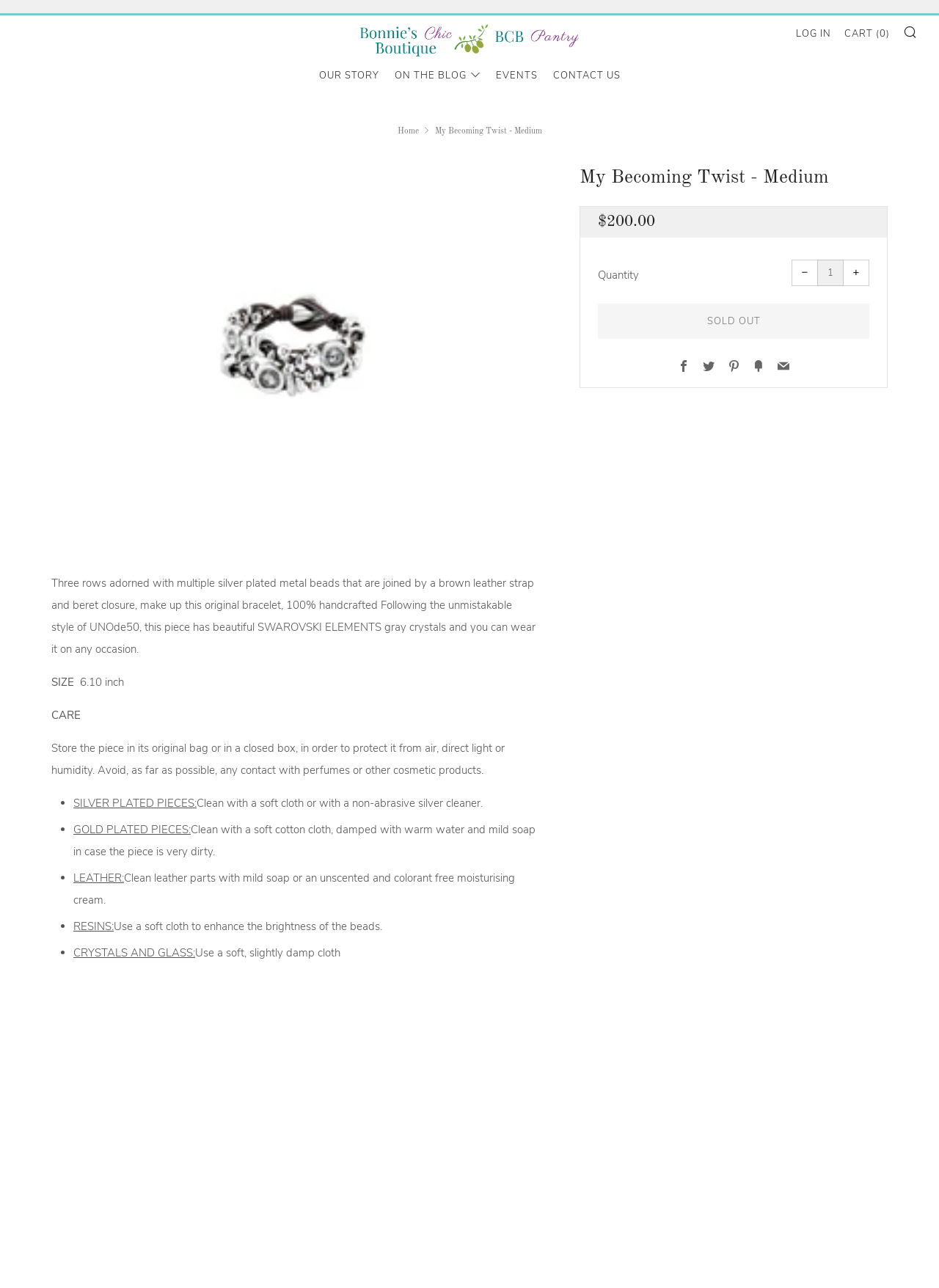Summarize the webpage in an elaborate manner.

This webpage is an e-commerce product page for a handcrafted bracelet called "My Becoming Twist - Medium" from Bonnie's Chic Boutique + BCB Pantry. At the top, there is a navigation bar with links to "OUR STORY", "ON THE BLOG", "EVENTS", "CONTACT US", "LOG IN", "CART (0)", and "SEARCH". Below the navigation bar, there is a breadcrumb navigation section showing the current page's location.

The main content area is divided into two sections. On the left, there is a product image and a list of social media links to Facebook, Twitter, Pinterest, Fancy, and Email. On the right, there is a product description section with a heading "My Becoming Twist - Medium" and a regular price of $200.00. Below the price, there is a quantity selection area with a textbox and two buttons to increase or decrease the quantity.

The product description is a detailed text about the bracelet, including its features, materials, and care instructions. The care instructions are organized into sections for silver plated pieces, gold plated pieces, leather, resins, and crystals and glass, each with a list marker and a brief description.

At the bottom of the page, there is a section titled "You may also like" with four product links to other handcrafted items, including NF - A254 Polar Brrrrr!, NF - A02 Two Pumpkins, NF - A249 Lips Smooches, and NF - A186 Wine Bottle.